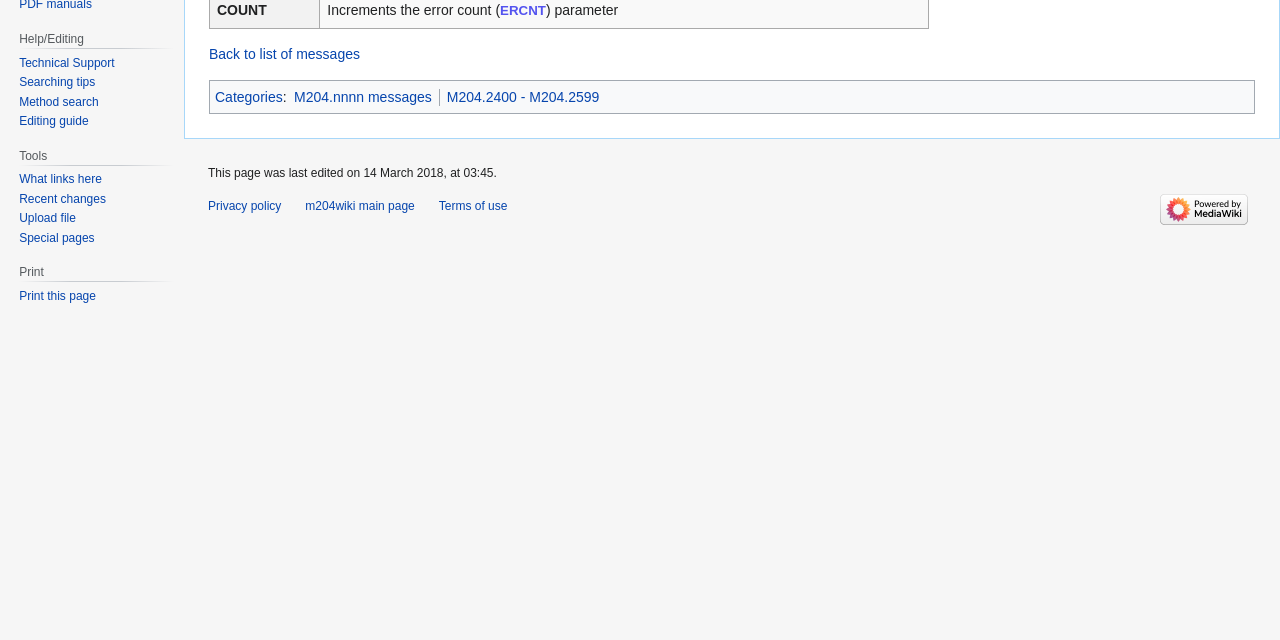Bounding box coordinates are specified in the format (top-left x, top-left y, bottom-right x, bottom-right y). All values are floating point numbers bounded between 0 and 1. Please provide the bounding box coordinate of the region this sentence describes: What links here

[0.015, 0.27, 0.08, 0.291]